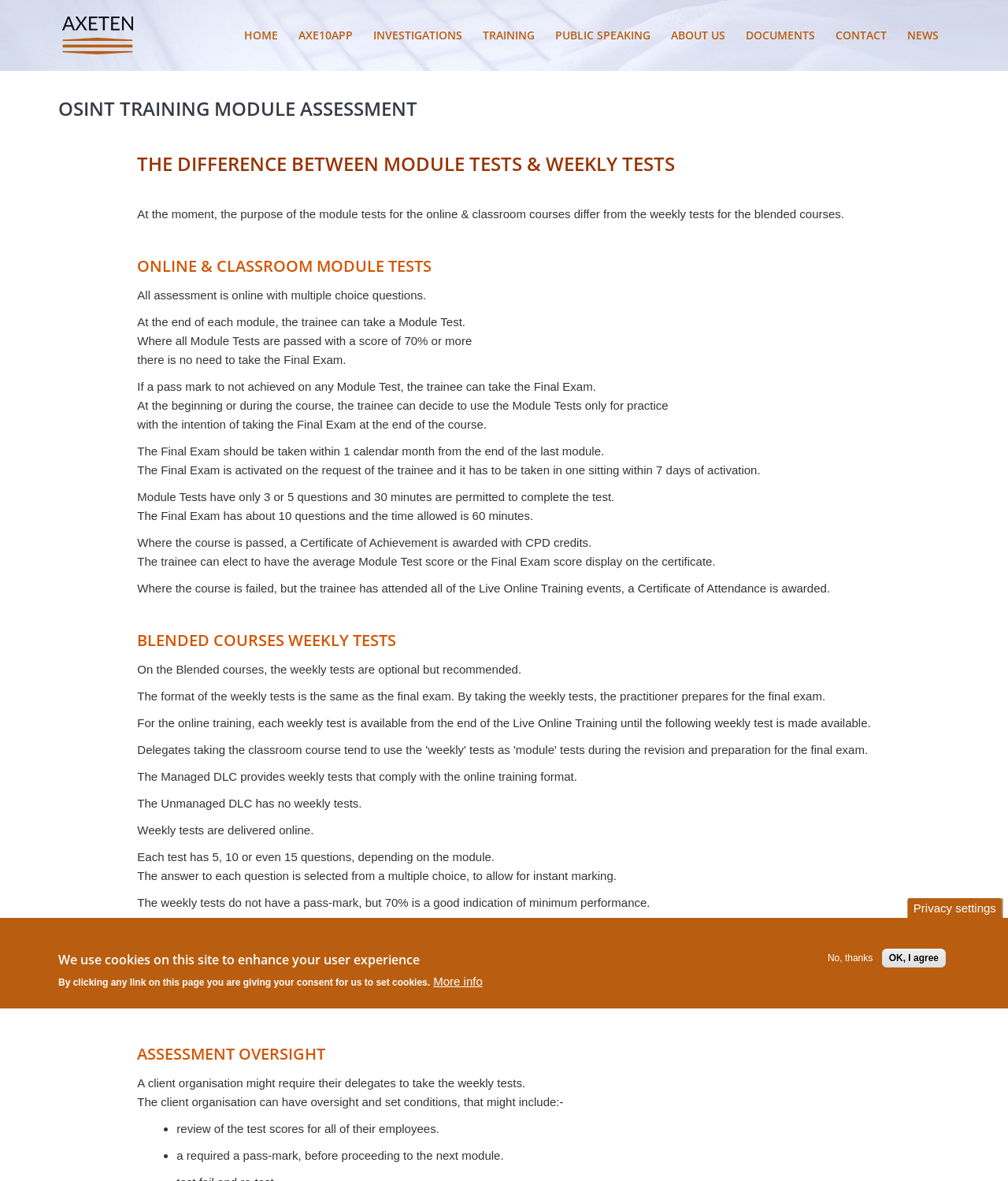Use a single word or phrase to answer the question: What is the purpose of the weekly tests in the Blended courses?

Prepare for final exam